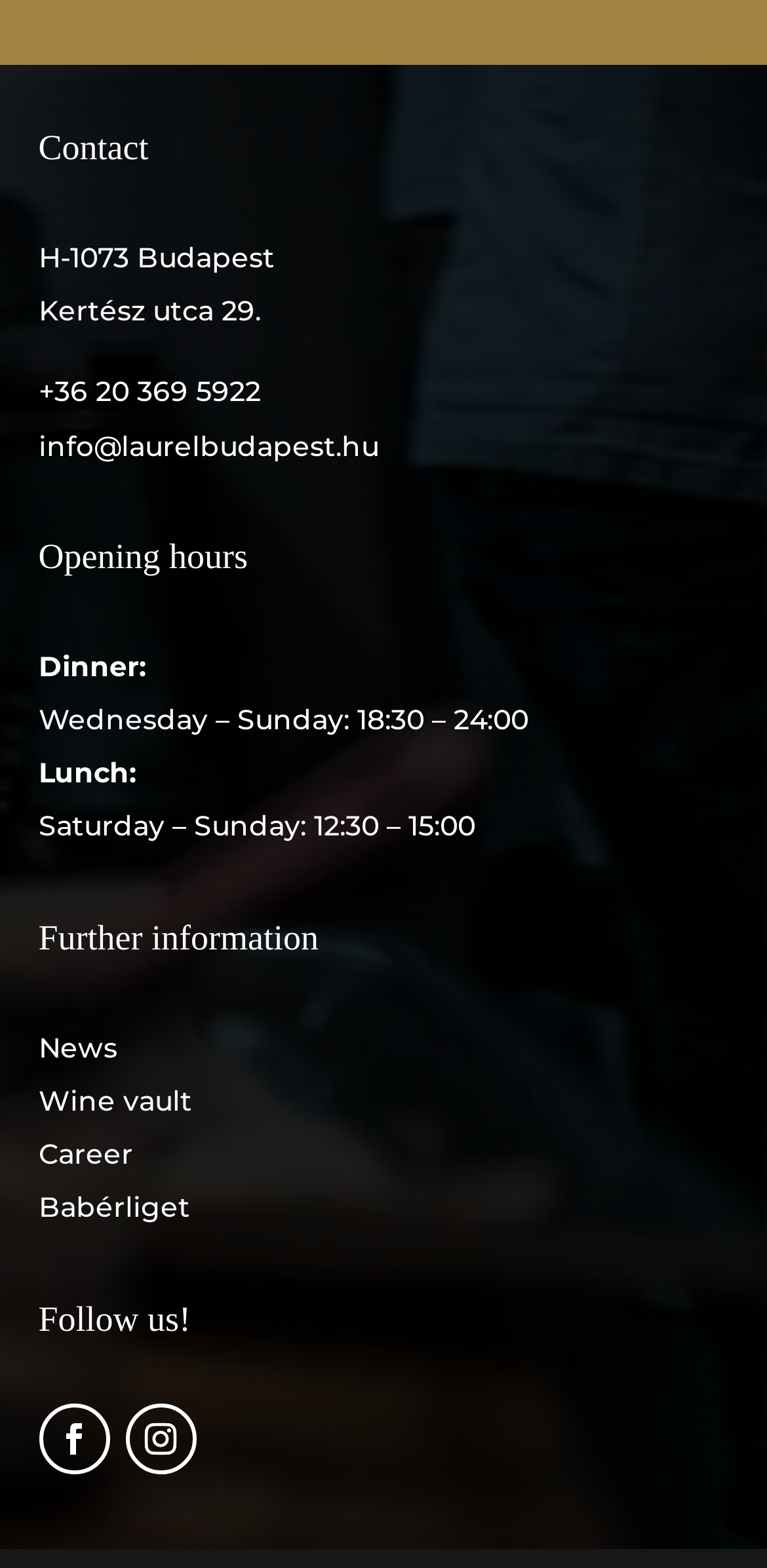What is the address of the restaurant?
Answer briefly with a single word or phrase based on the image.

Kertész utca 29.